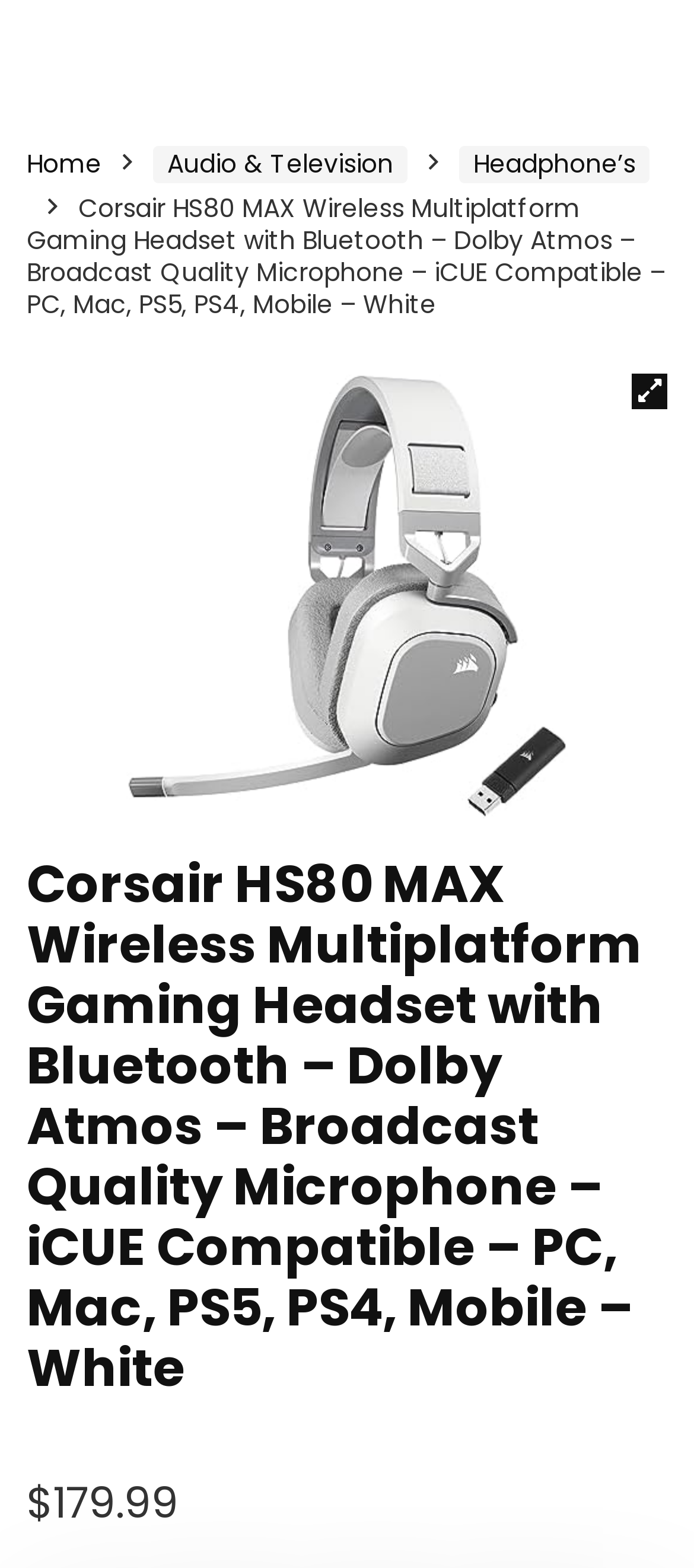What is the type of product being sold?
Answer with a single word or phrase, using the screenshot for reference.

Gaming headset